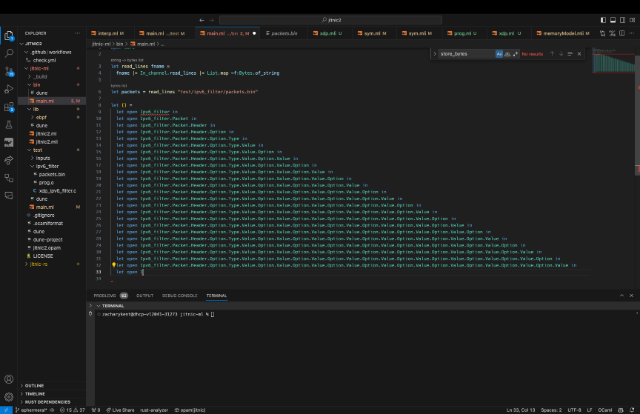Please provide a comprehensive response to the question based on the details in the image: What type of environment is depicted in the image?

The image depicts an integrated development environment (IDE), which includes various navigation elements and file directories, supporting efficient coding practices.